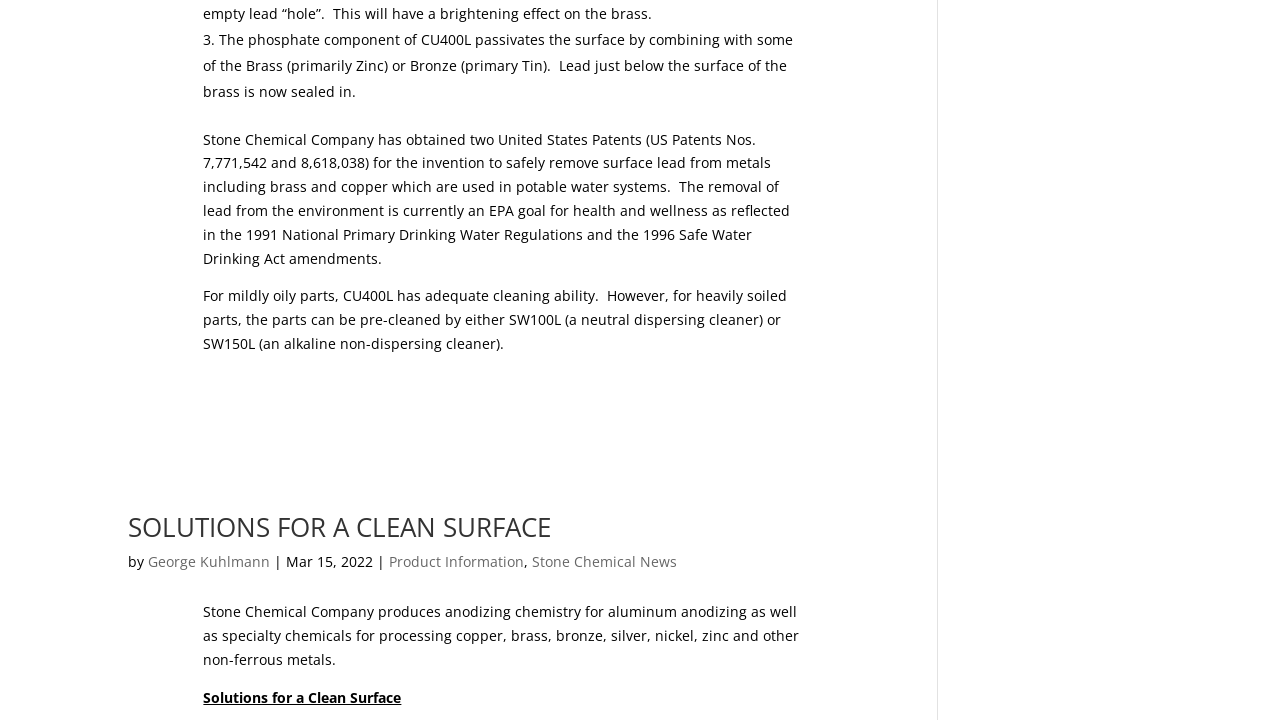What is the company's goal for health and wellness?
Based on the image, give a one-word or short phrase answer.

Remove lead from environment